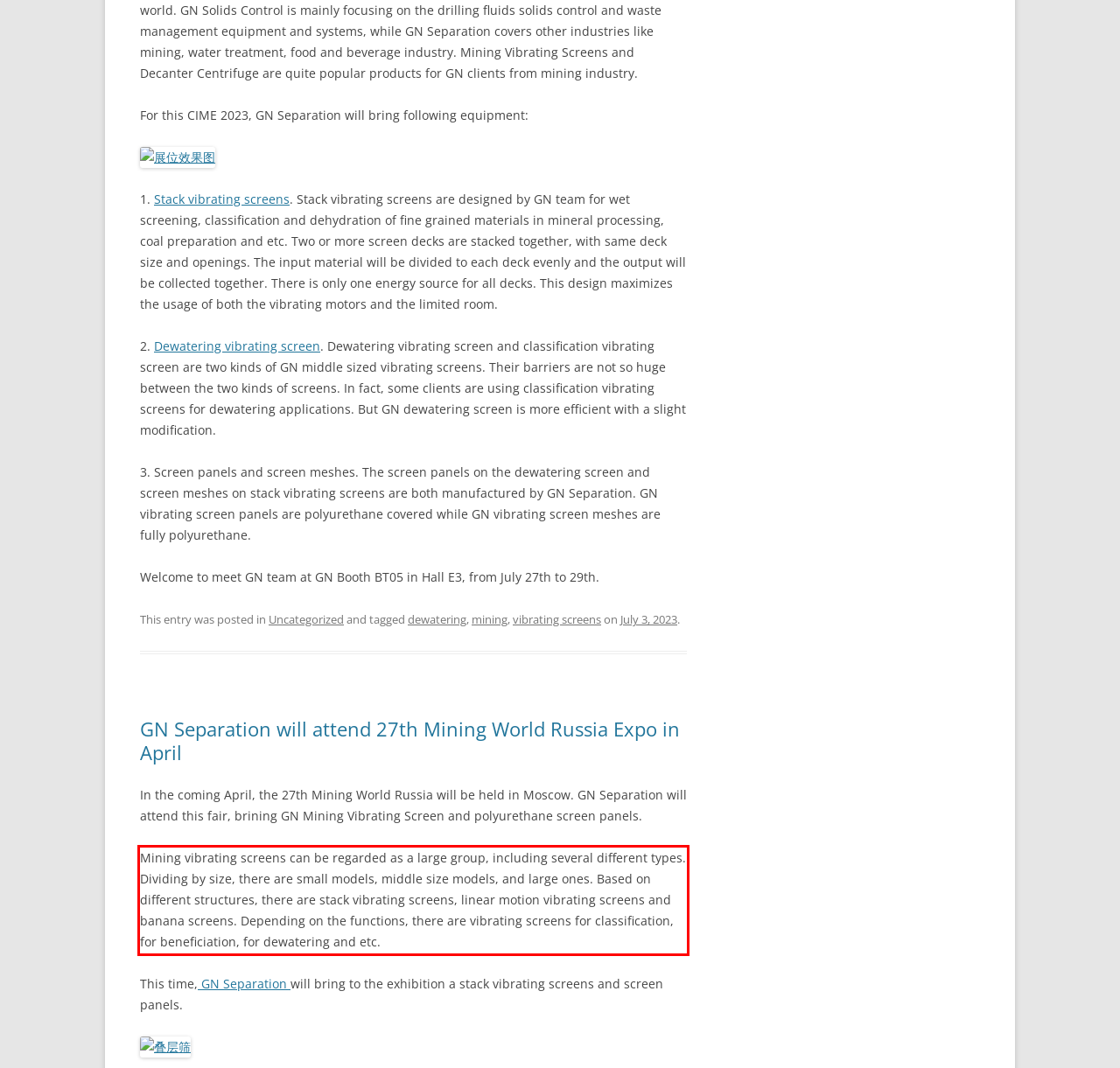Please extract the text content within the red bounding box on the webpage screenshot using OCR.

Mining vibrating screens can be regarded as a large group, including several different types. Dividing by size, there are small models, middle size models, and large ones. Based on different structures, there are stack vibrating screens, linear motion vibrating screens and banana screens. Depending on the functions, there are vibrating screens for classification, for beneficiation, for dewatering and etc.